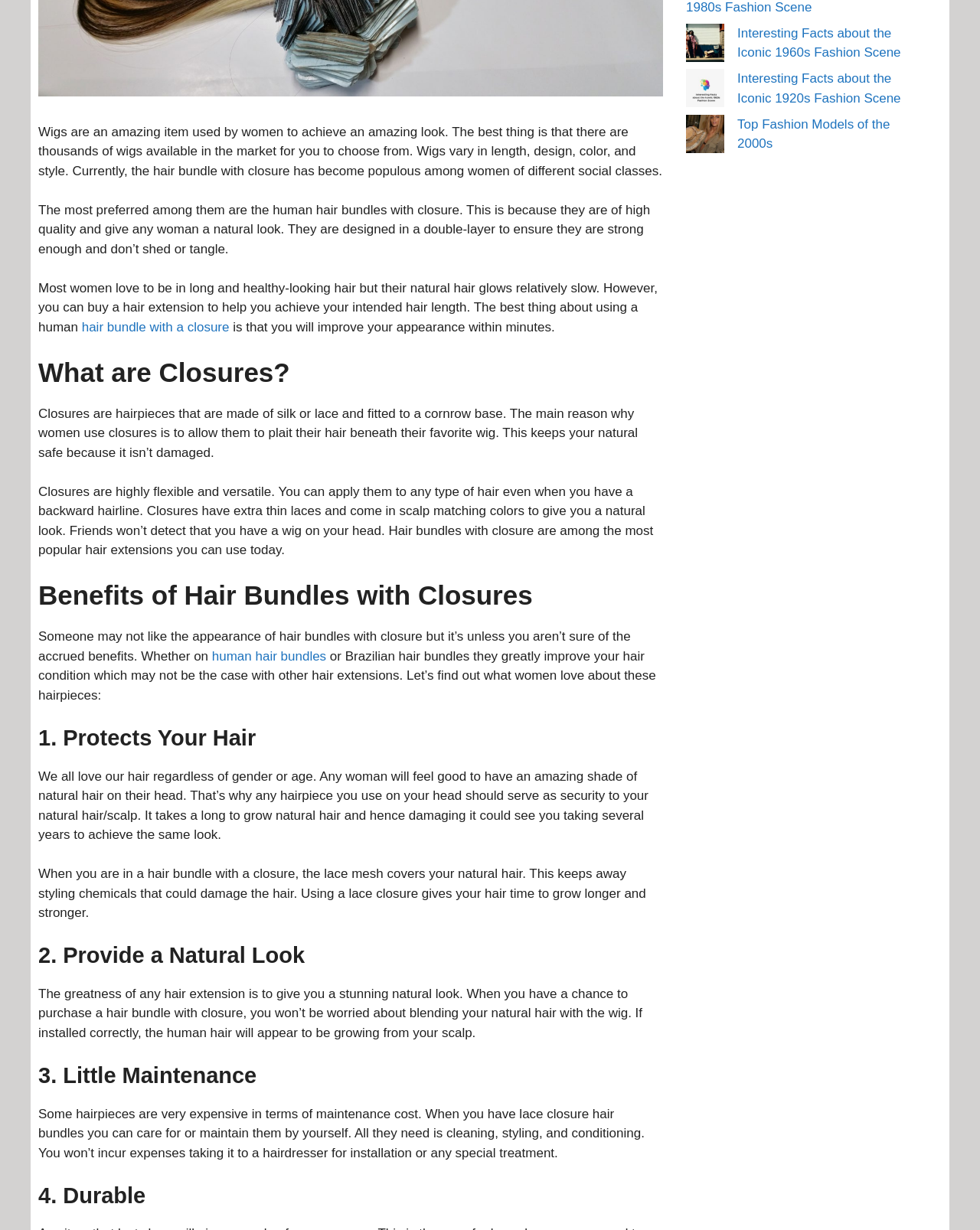Extract the bounding box coordinates of the UI element described by: "hair bundle with a closure". The coordinates should include four float numbers ranging from 0 to 1, e.g., [left, top, right, bottom].

[0.083, 0.26, 0.234, 0.272]